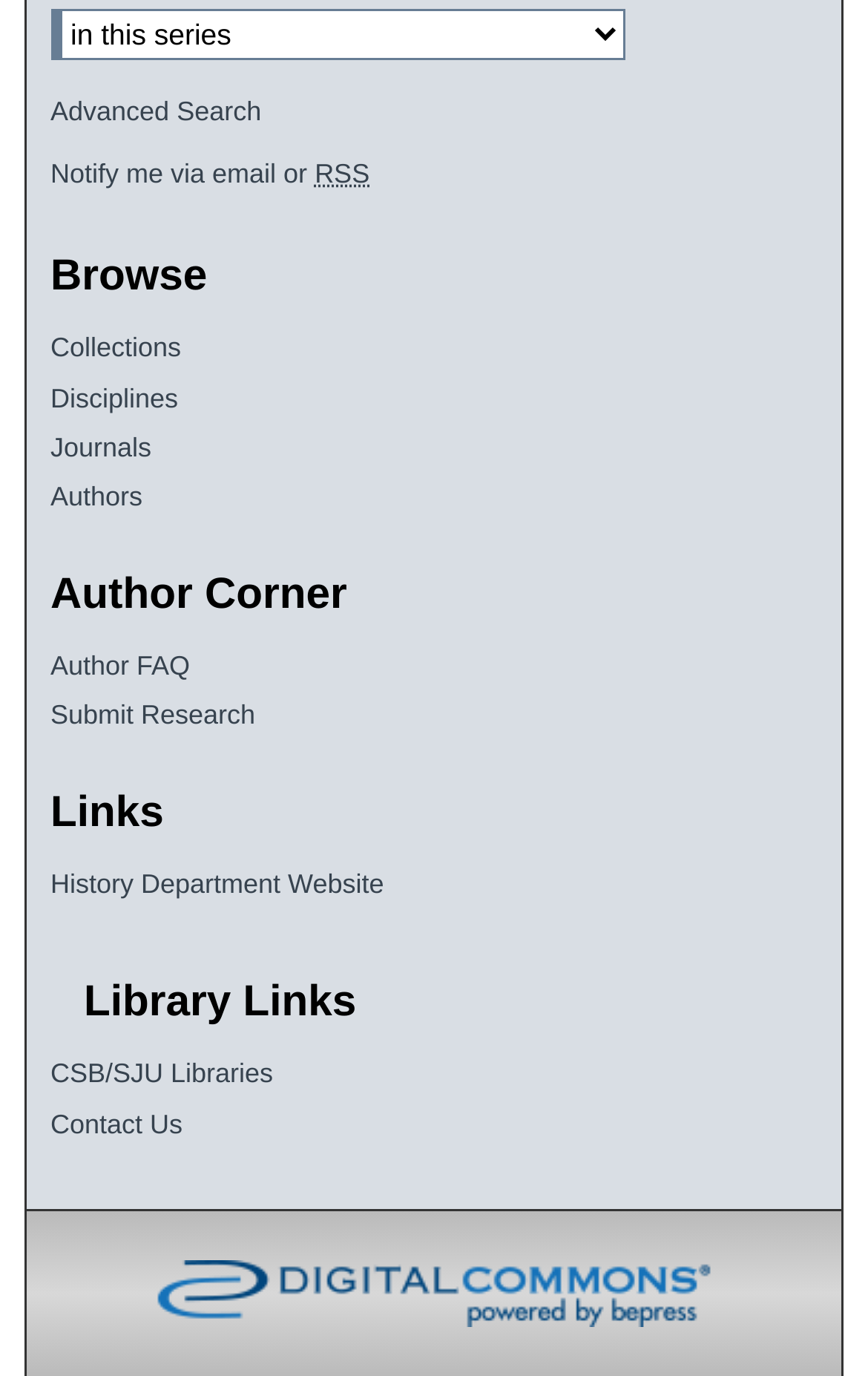Please answer the following question using a single word or phrase: 
How many headings are on the webpage?

4